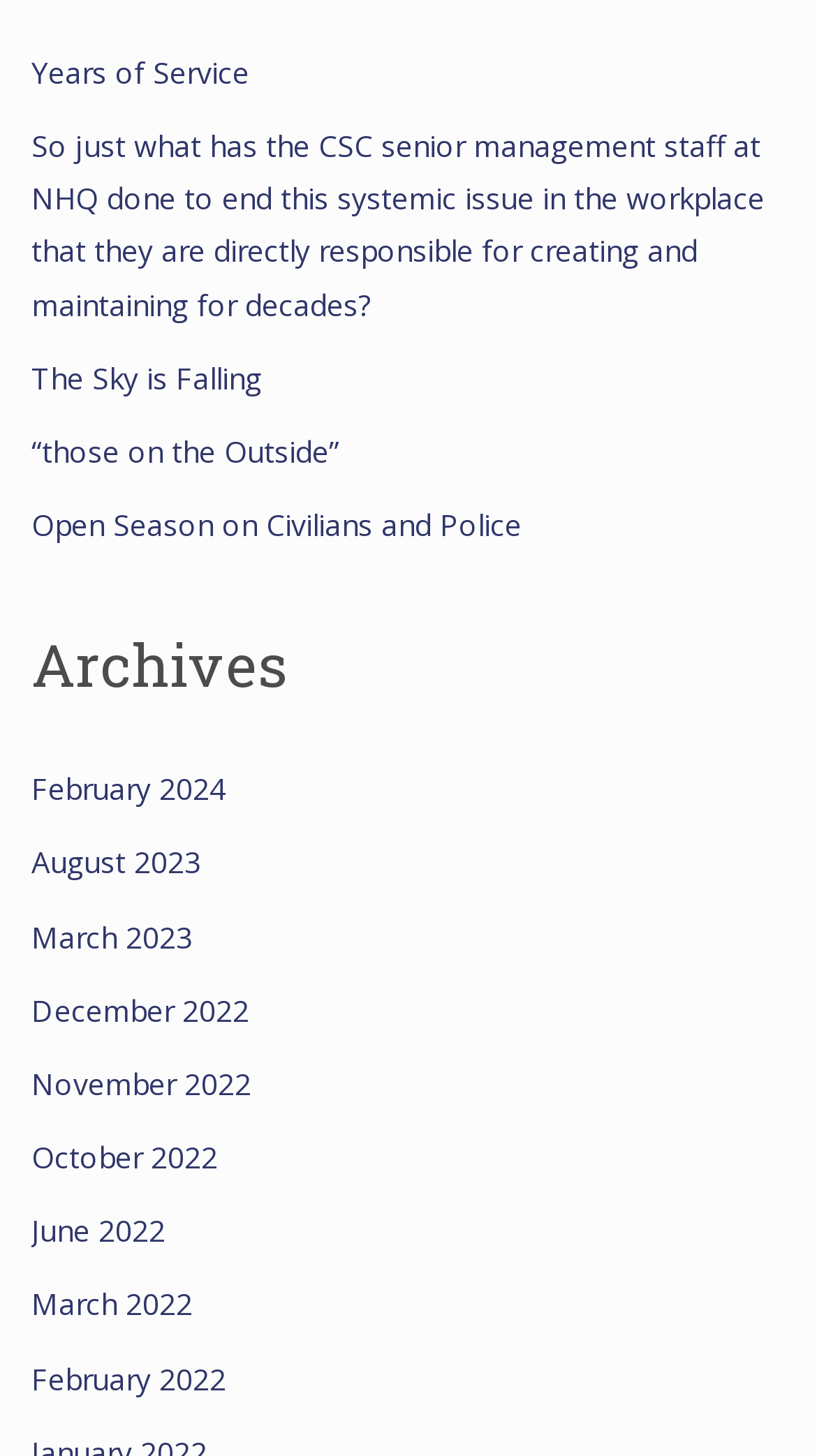Using the elements shown in the image, answer the question comprehensively: What is the first link on the webpage?

The first link on the webpage is 'Years of Service' which is located at the top left corner of the webpage with a bounding box of [0.038, 0.036, 0.305, 0.063].